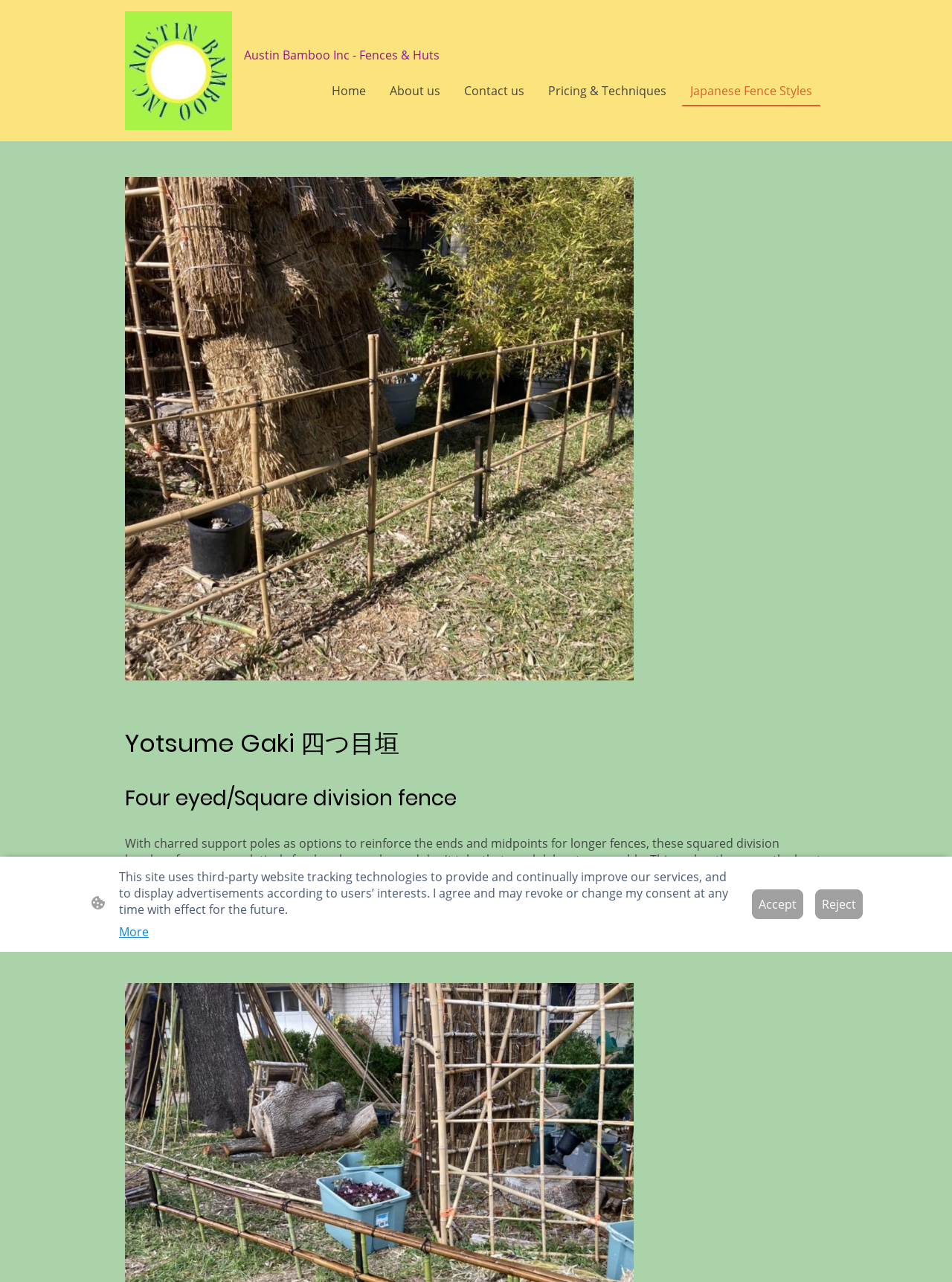Provide a short answer to the following question with just one word or phrase: What type of fence is shown?

Yotsume Gaki